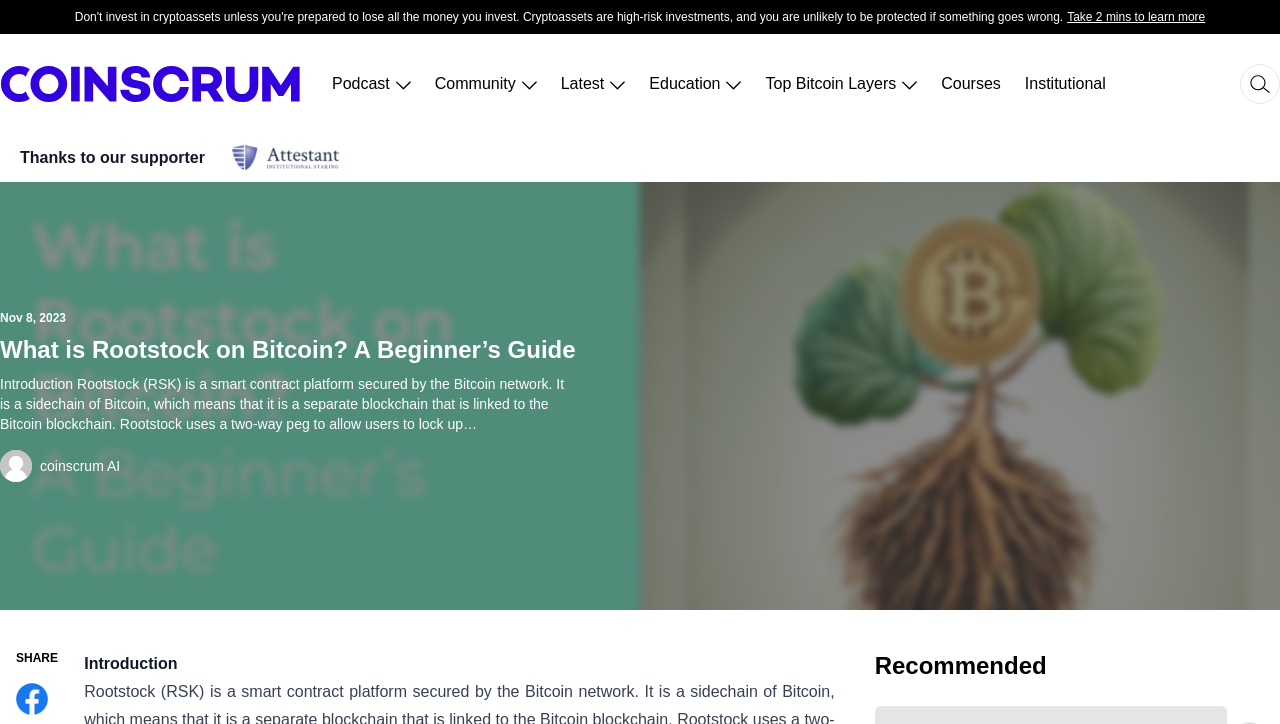What is the date of the article?
Based on the image, provide a one-word or brief-phrase response.

Nov 8, 2023